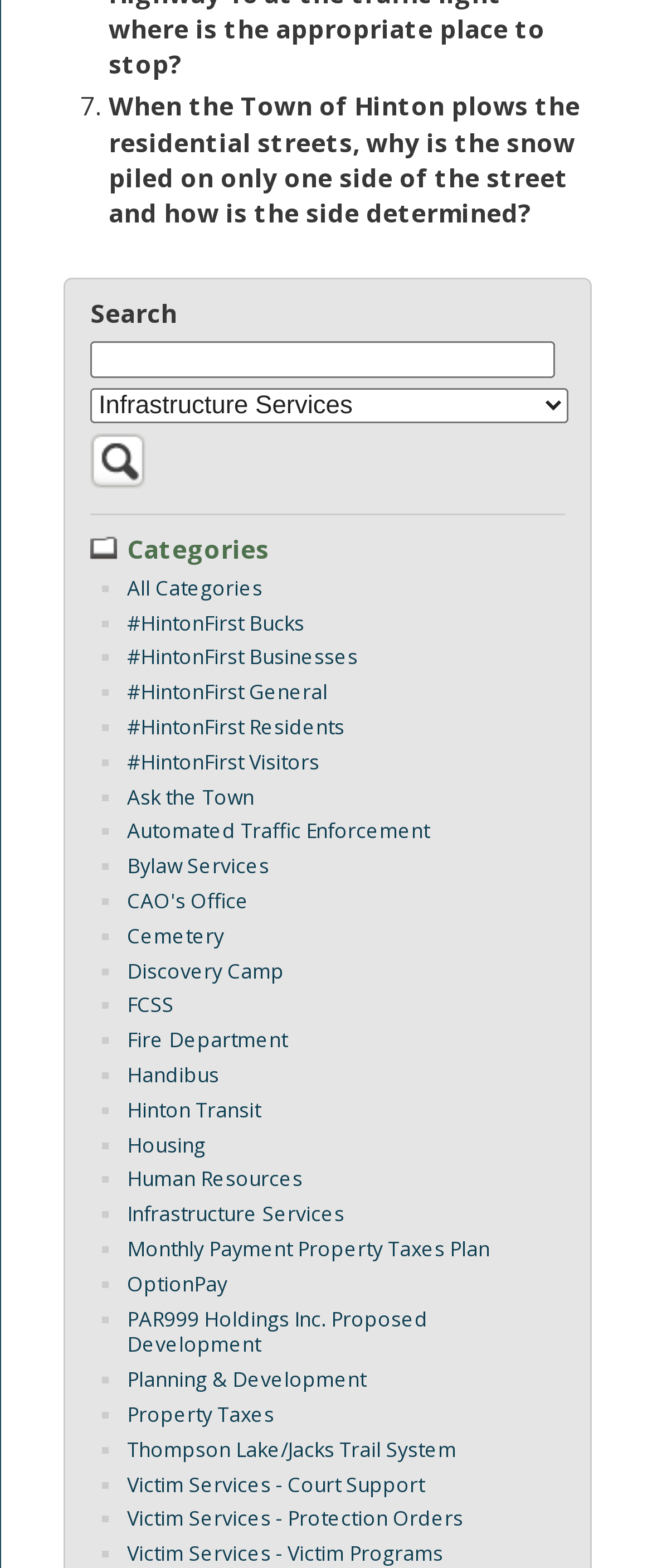From the webpage screenshot, predict the bounding box coordinates (top-left x, top-left y, bottom-right x, bottom-right y) for the UI element described here: Handibus

[0.195, 0.676, 0.336, 0.695]